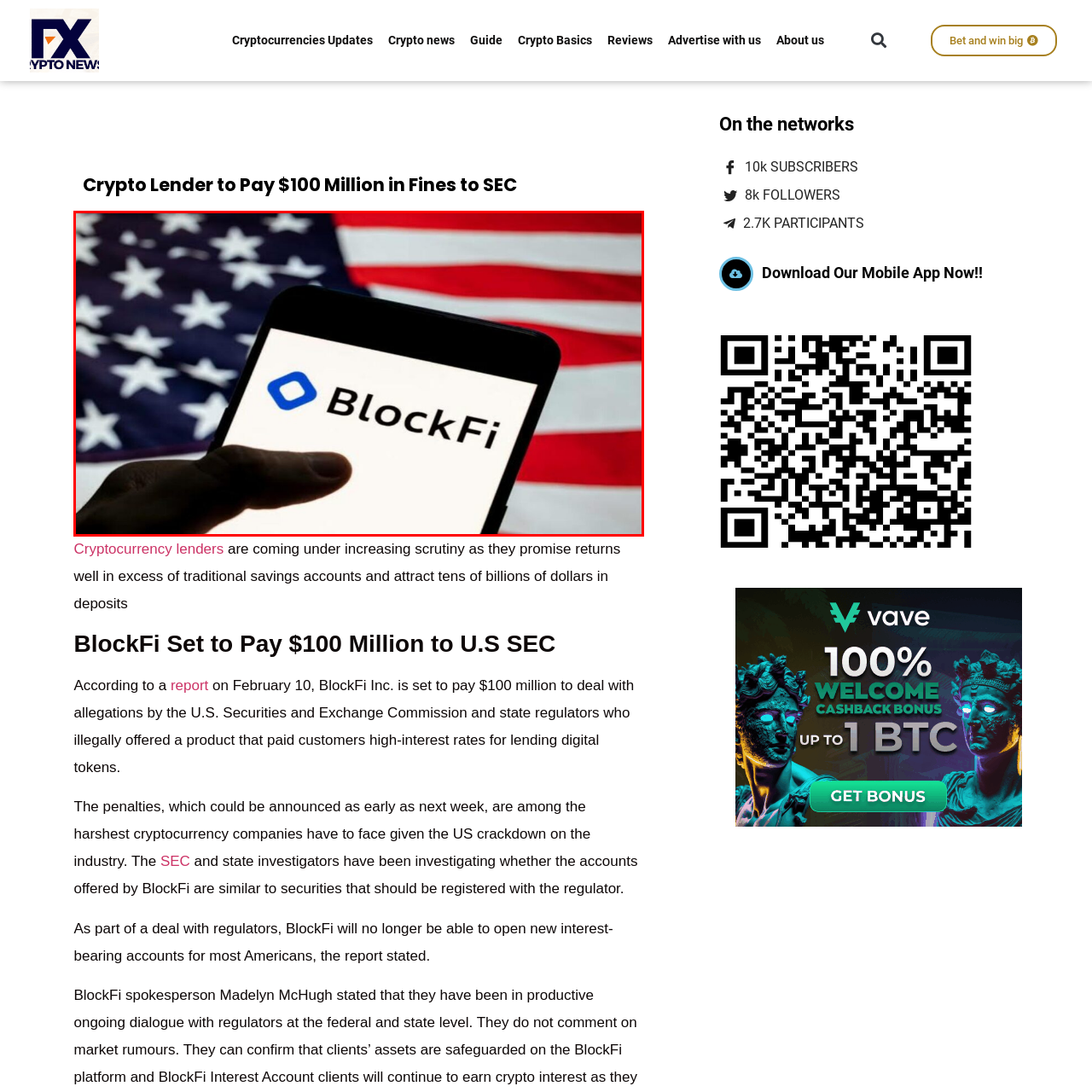Elaborate on the scene depicted inside the red bounding box.

The image prominently features a hand holding a smartphone displaying the BlockFi logo against a backdrop of the American flag. This visual representation underscores the current scrutiny faced by cryptocurrency lenders, particularly BlockFi, amid regulatory challenges in the U.S. The smartphone symbolizes the modern digital finance landscape, where companies like BlockFi have gained attention for offering enticing returns on digital assets. The American flag in the background serves to highlight the context of regulatory oversight from U.S. authorities, as BlockFi is reported to be set to pay a substantial fine to the SEC in respondence to allegations regarding their high-interest product offerings. This combination of elements reflects the intersection of innovation, regulation, and national identity in the evolving cryptocurrency market.